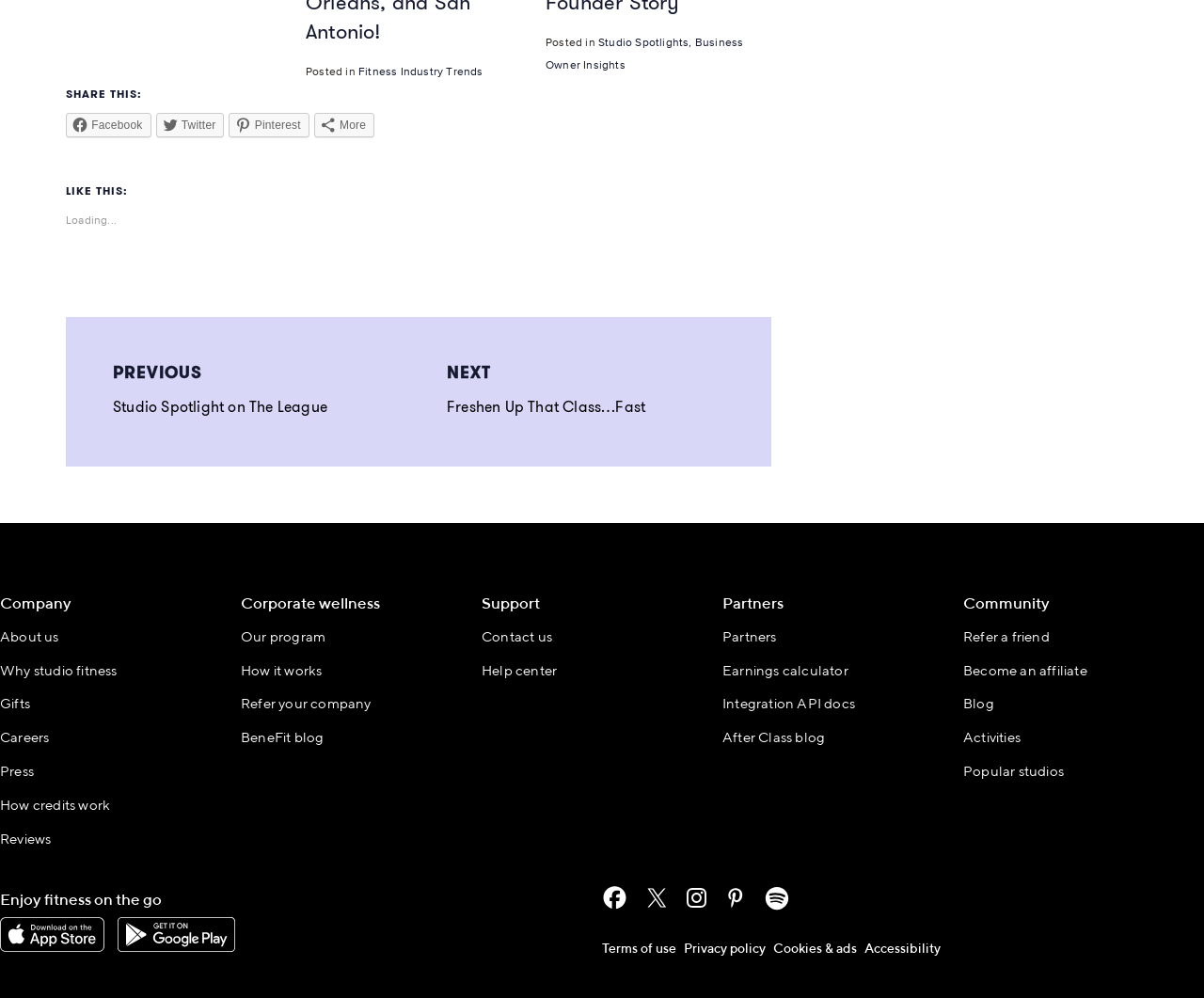Locate the bounding box coordinates of the element's region that should be clicked to carry out the following instruction: "Learn about company". The coordinates need to be four float numbers between 0 and 1, i.e., [left, top, right, bottom].

[0.0, 0.631, 0.049, 0.645]